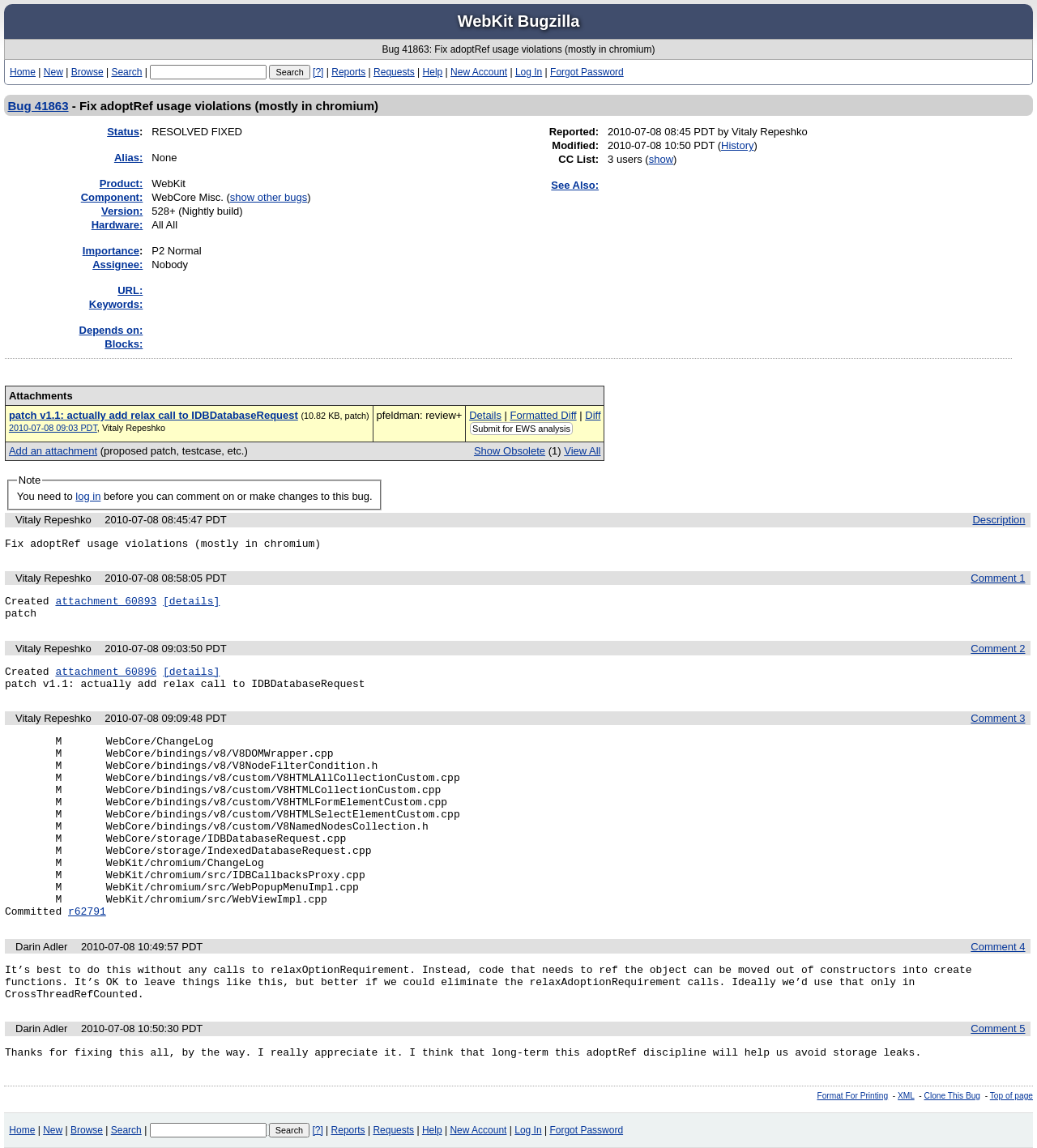What is the current status of bug 41863?
Using the image as a reference, give a one-word or short phrase answer.

RESOLVED FIXED